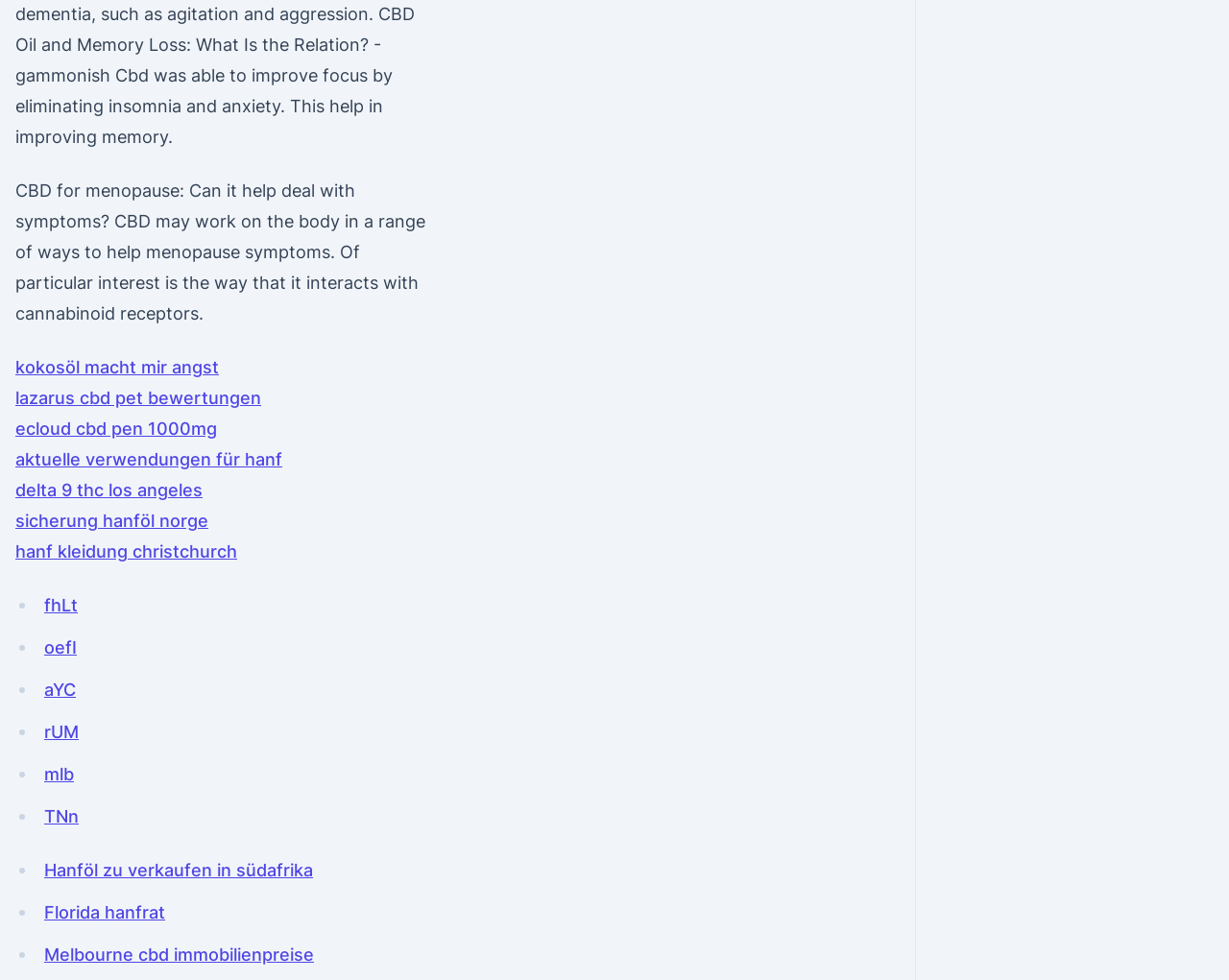Please provide a brief answer to the question using only one word or phrase: 
What is the general theme of the links on the webpage?

CBD and hemp